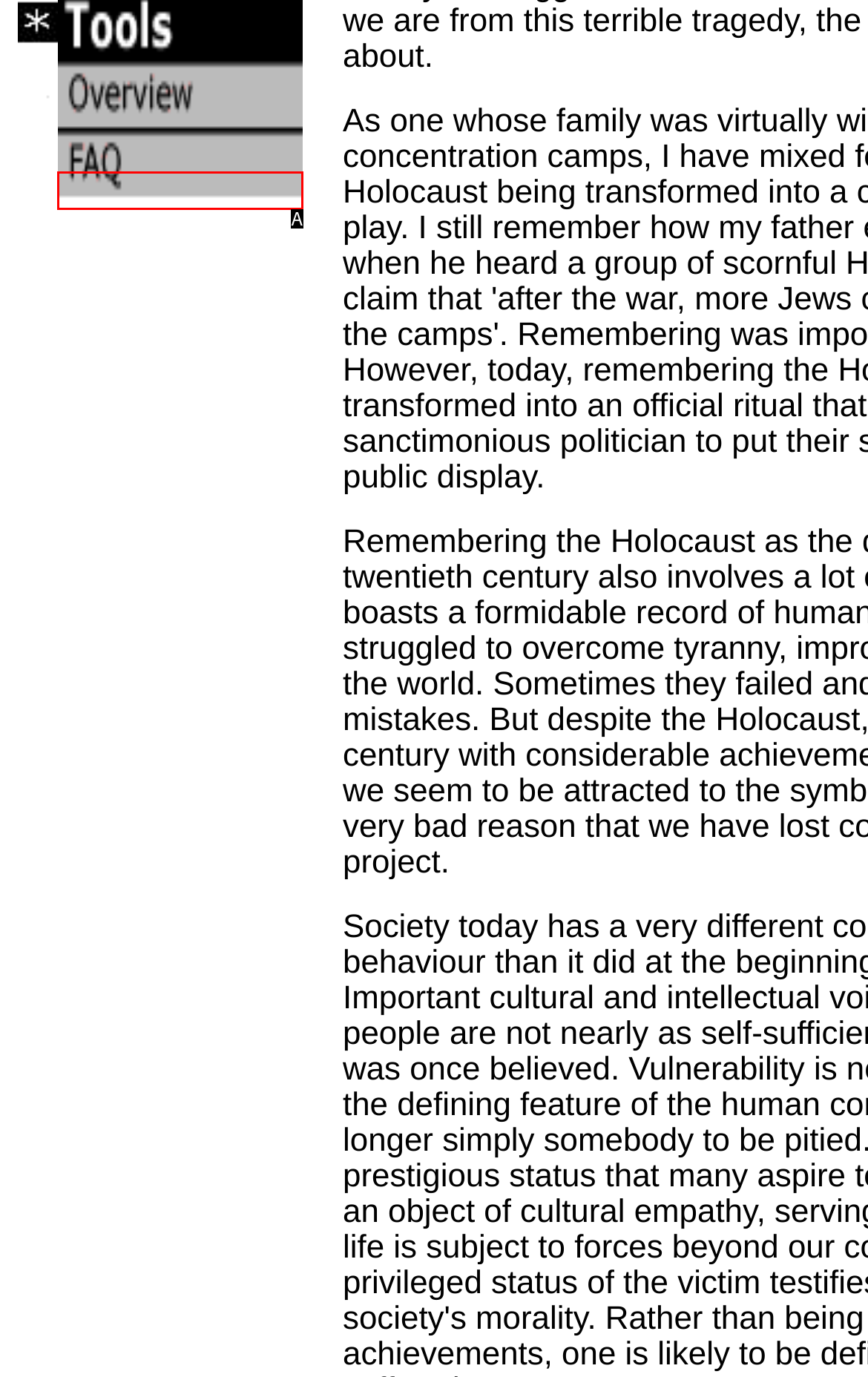Select the HTML element that corresponds to the description: alt="Toolbar". Reply with the letter of the correct option.

A